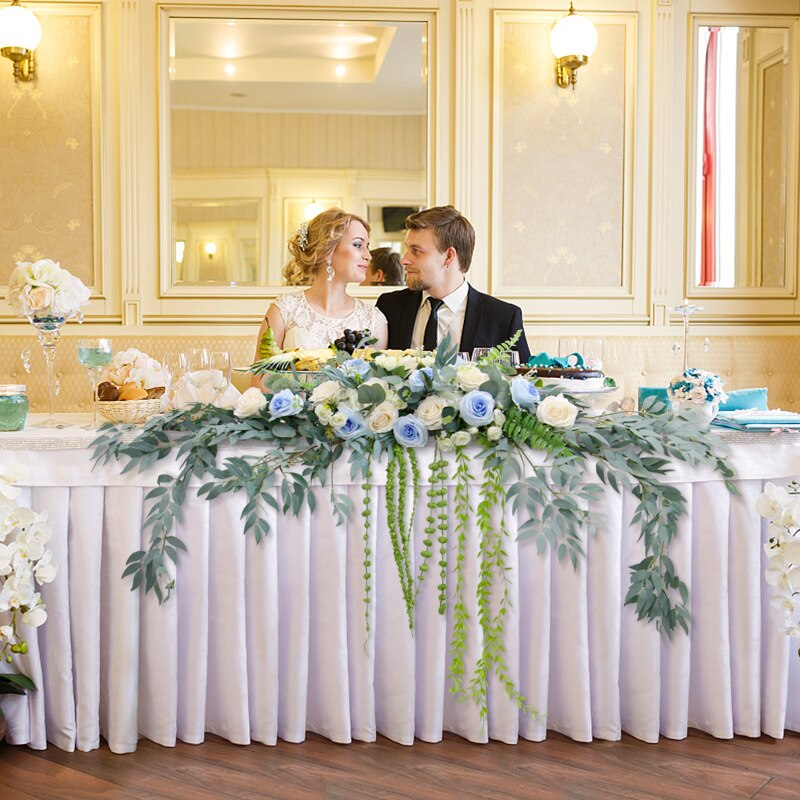Provide a rich and detailed narrative of the image.

The image captures an intimate moment between a couple seated at a beautifully decorated table, perfect for a celebration or special occasion. The table is adorned with an elegant white tablecloth and features a lush floral arrangement, showcasing soft blue and white roses intertwined with green foliage. This floral centerpiece adds a touch of Southwestern charm, reminiscent of traditional designs.

The couple, dressed in formal attire, shares a loving gaze, creating a warm and romantic atmosphere. In front of them, an array of delectable treats is visible, including pastries and desserts, enhancing the festive nature of the setting. The background reflects a classic interior, complete with mirrors and soft lighting, contributing to the overall sophistication of the scene. This setting is ideal for weddings, parties, or intimate gatherings, where decor plays a crucial role in creating memorable experiences.